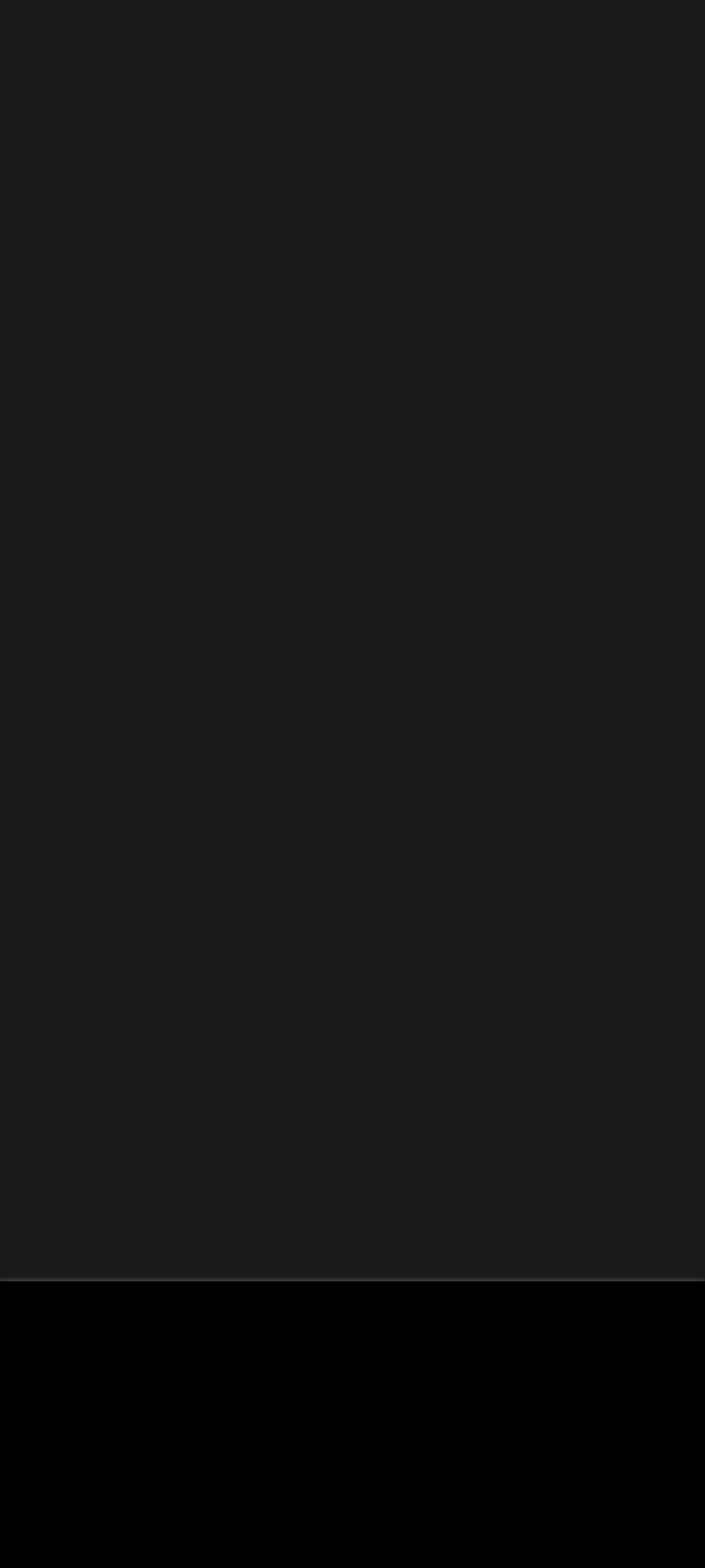Determine the bounding box coordinates of the section I need to click to execute the following instruction: "Go to Sarah Kanik's homepage". Provide the coordinates as four float numbers between 0 and 1, i.e., [left, top, right, bottom].

[0.038, 0.465, 0.962, 0.822]